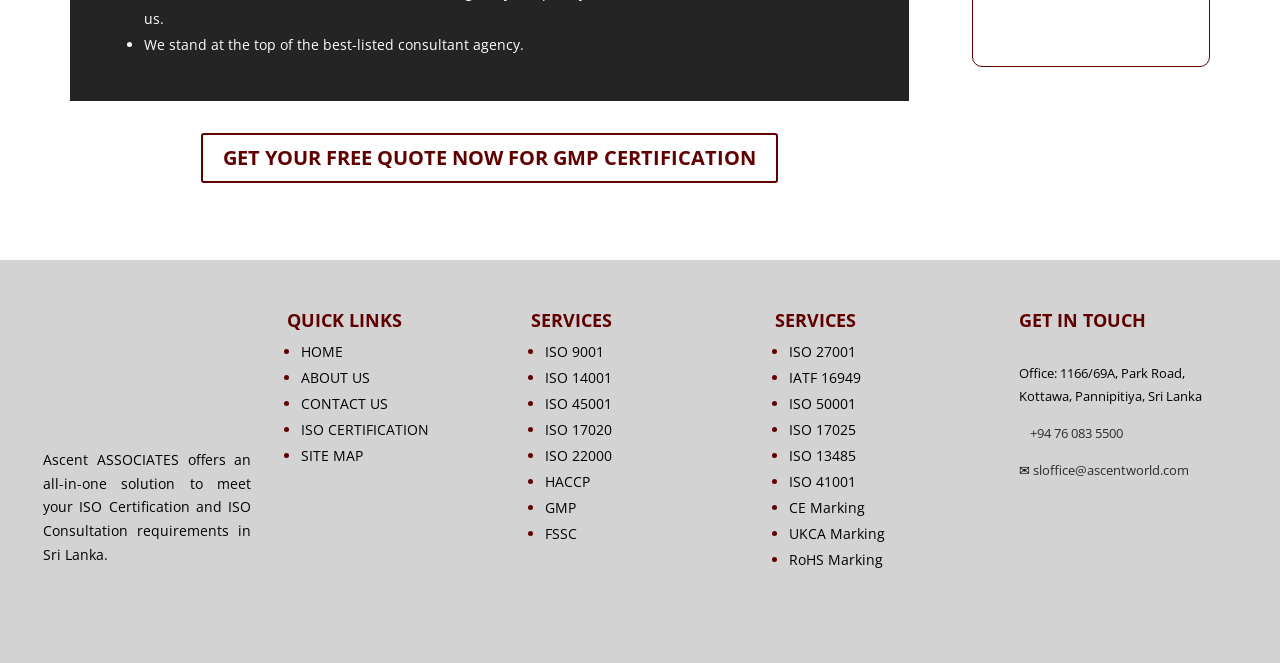Identify the bounding box coordinates of the clickable section necessary to follow the following instruction: "Send an email to the office". The coordinates should be presented as four float numbers from 0 to 1, i.e., [left, top, right, bottom].

[0.807, 0.695, 0.929, 0.722]